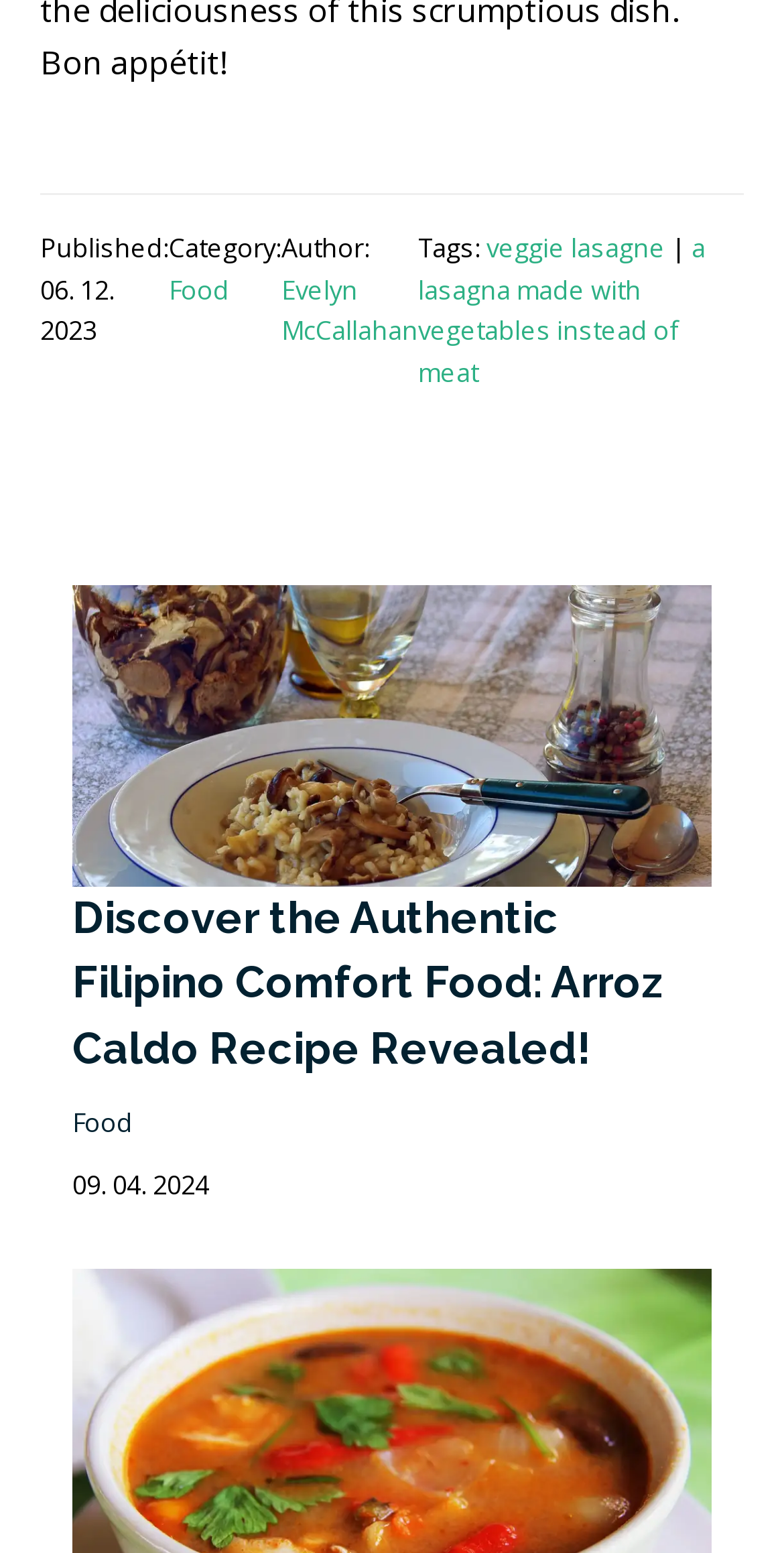Extract the bounding box coordinates for the HTML element that matches this description: "Food". The coordinates should be four float numbers between 0 and 1, i.e., [left, top, right, bottom].

[0.092, 0.711, 0.169, 0.734]